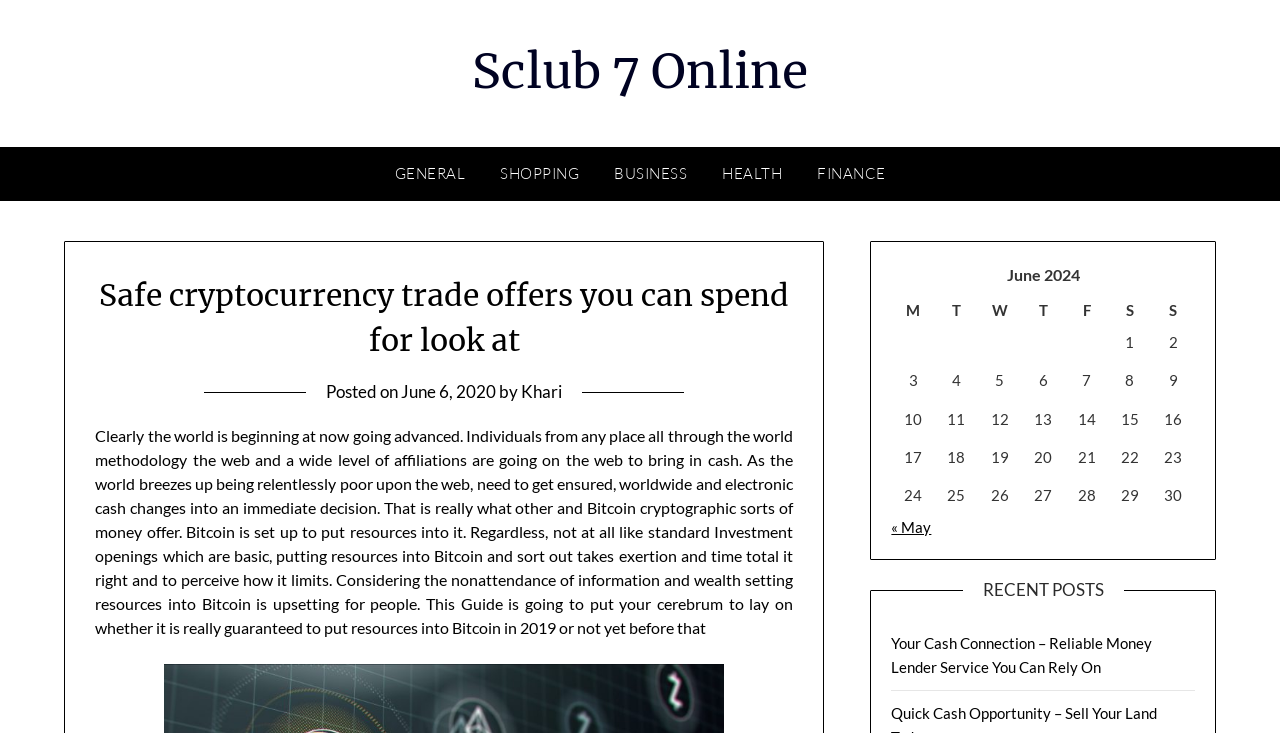Please identify the bounding box coordinates of the element I need to click to follow this instruction: "View the table for June 2024".

[0.696, 0.358, 0.934, 0.702]